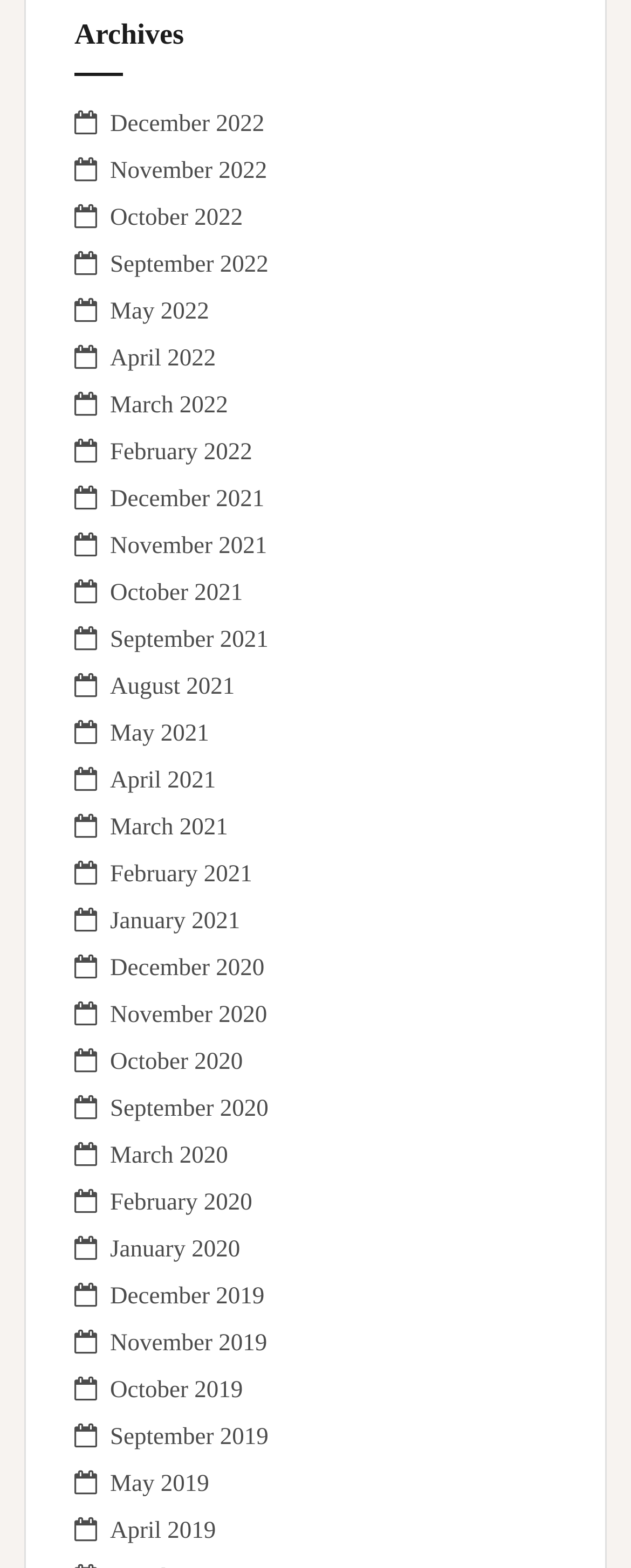Please analyze the image and provide a thorough answer to the question:
How many months are listed on the webpage?

I counted the number of links on the webpage, each representing a month, and found 24 links.